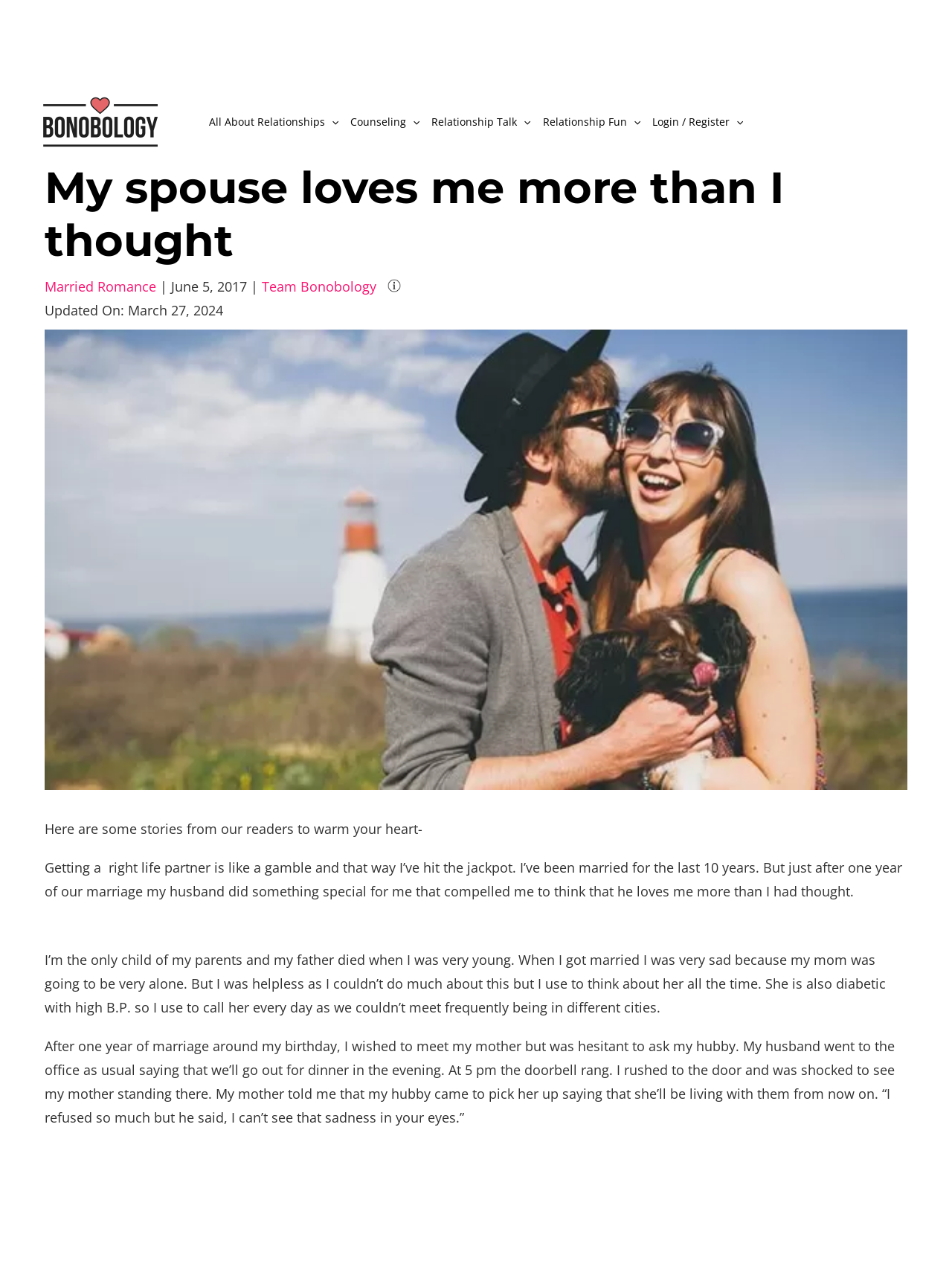Please identify the bounding box coordinates for the region that you need to click to follow this instruction: "Toggle the All About Relationships menu".

[0.341, 0.084, 0.355, 0.105]